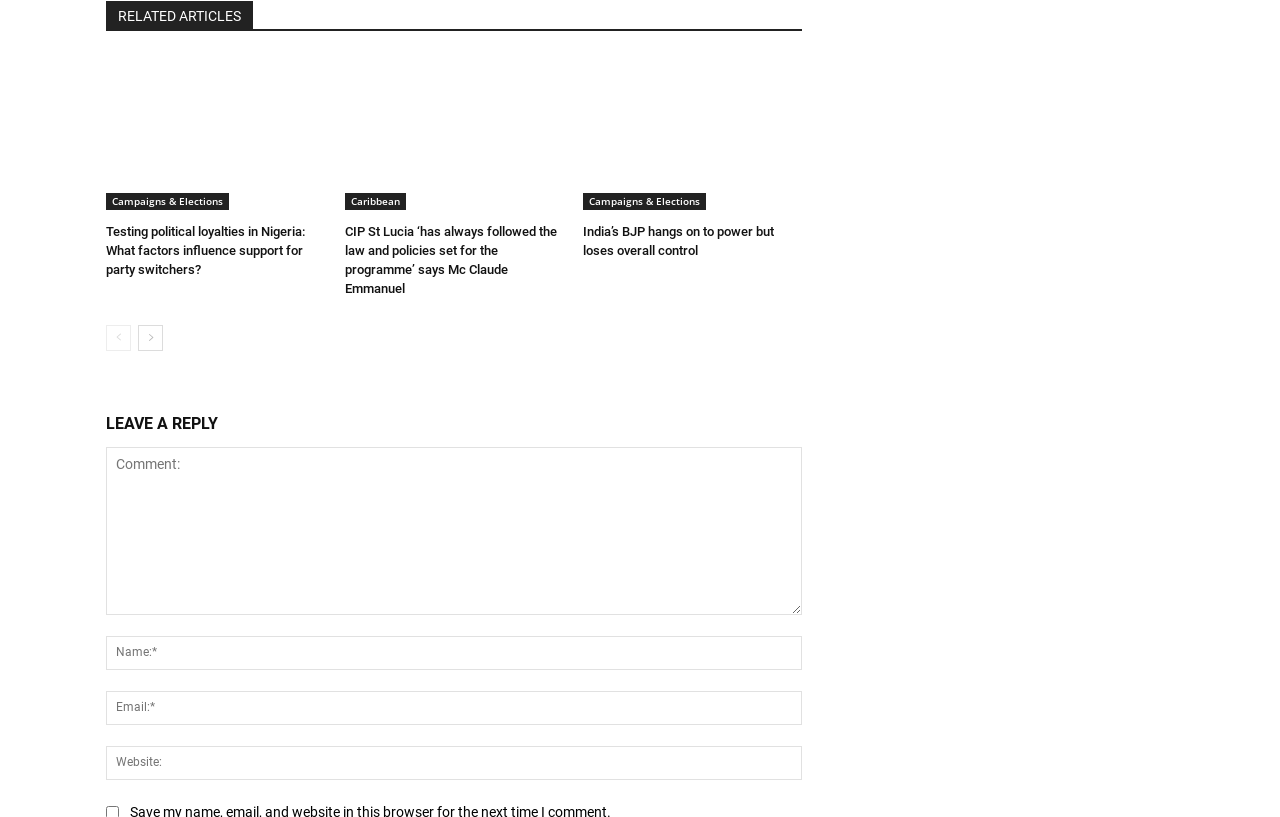Locate the bounding box coordinates of the area to click to fulfill this instruction: "Click the 'ABOUT' link". The bounding box should be presented as four float numbers between 0 and 1, in the order [left, top, right, bottom].

None